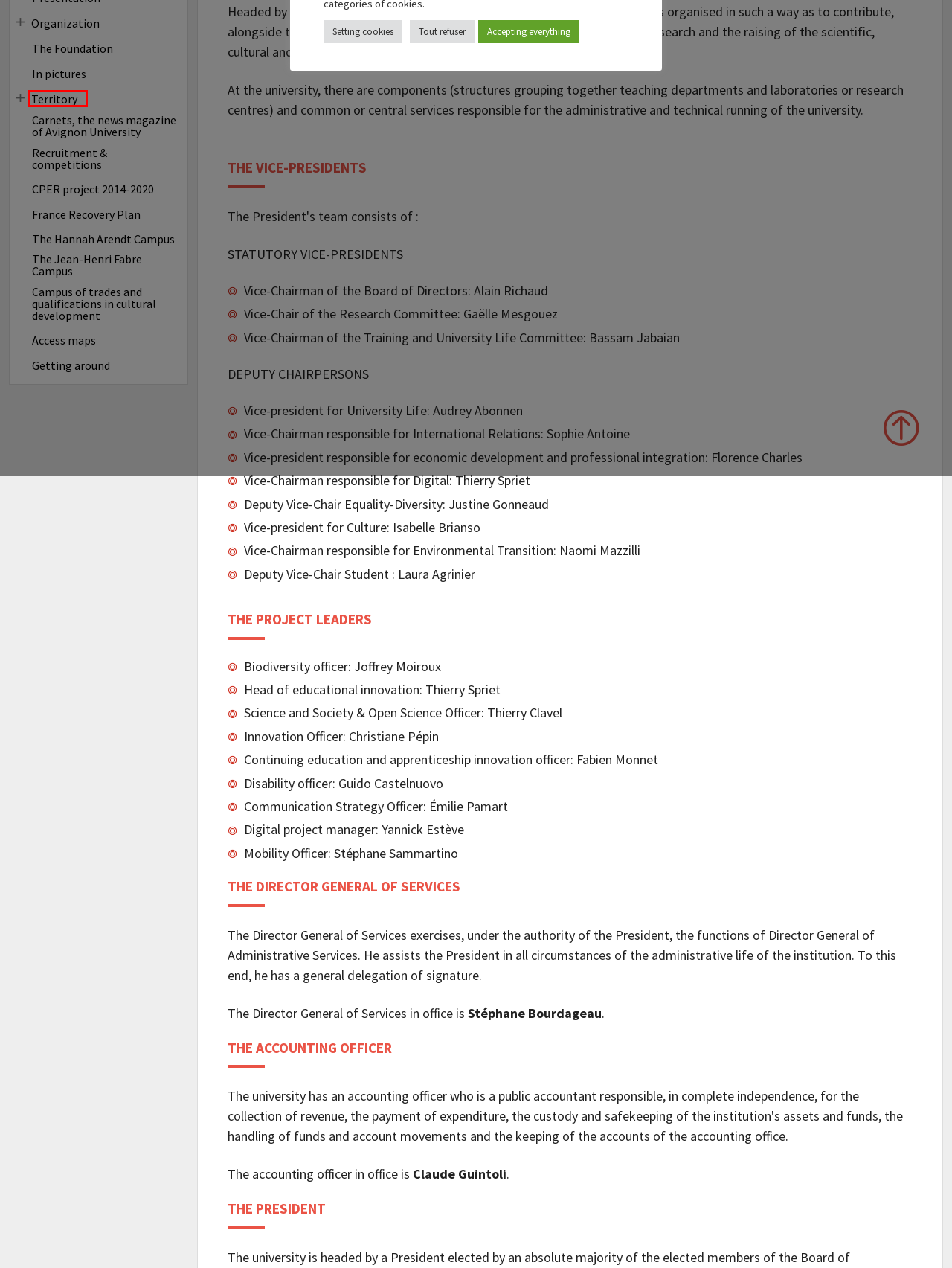Given a screenshot of a webpage with a red bounding box highlighting a UI element, choose the description that best corresponds to the new webpage after clicking the element within the red bounding box. Here are your options:
A. Carnets, the news magazine of Avignon University - Avignon University
B. Recruitment & Competitions - Avignon University
C. Getting around - Avignon University
D. In pictures - Avignon University
E. The Hannah Arendt Campus - Avignon University
F. Territory - Avignon University
G. Campus des métiers et des qualifications du développement culturel - Avignon University
H. Plan France Relance - Avignon University

F